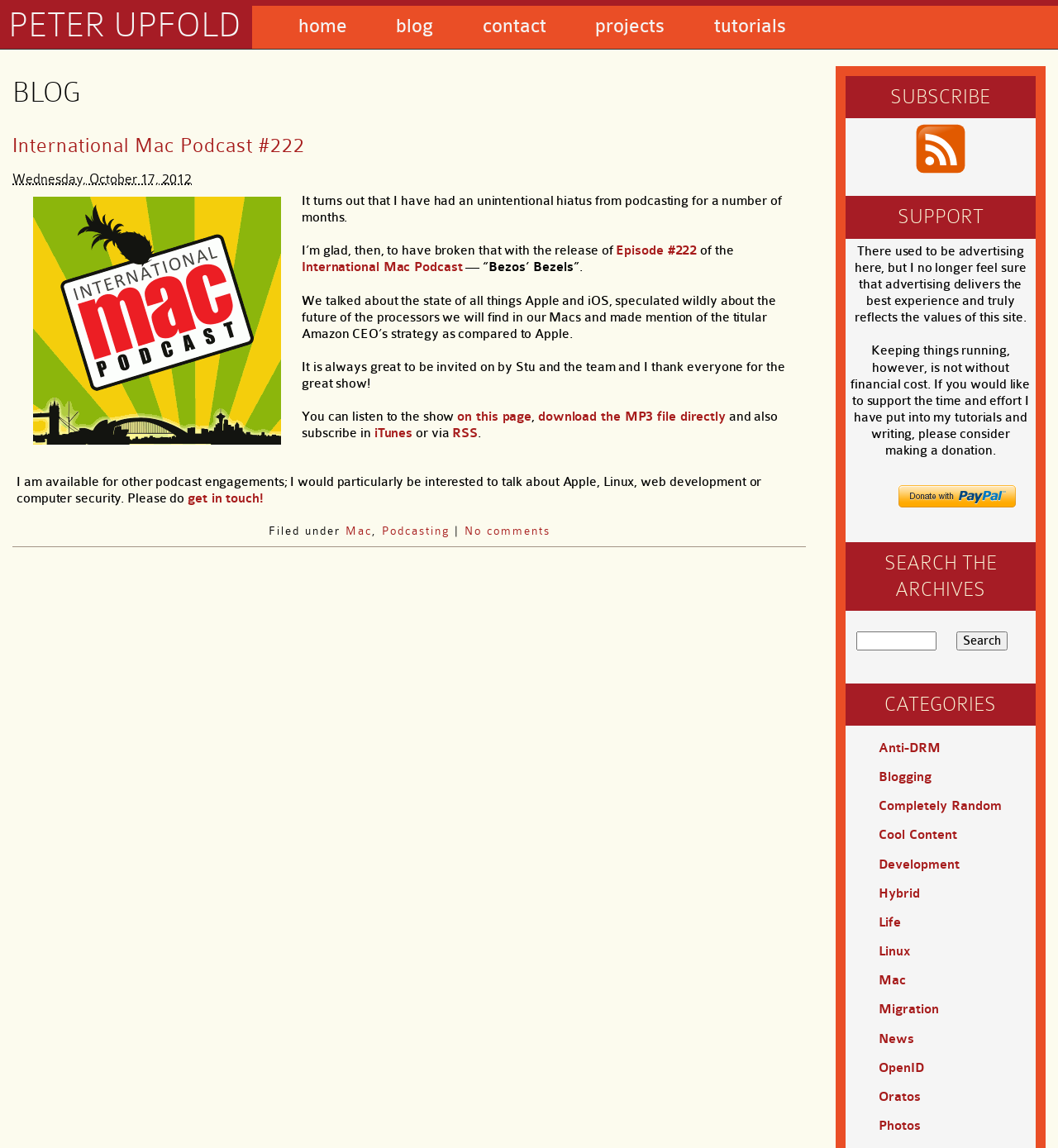Identify the bounding box coordinates of the section to be clicked to complete the task described by the following instruction: "read International Mac Podcast #222". The coordinates should be four float numbers between 0 and 1, formatted as [left, top, right, bottom].

[0.012, 0.116, 0.762, 0.14]